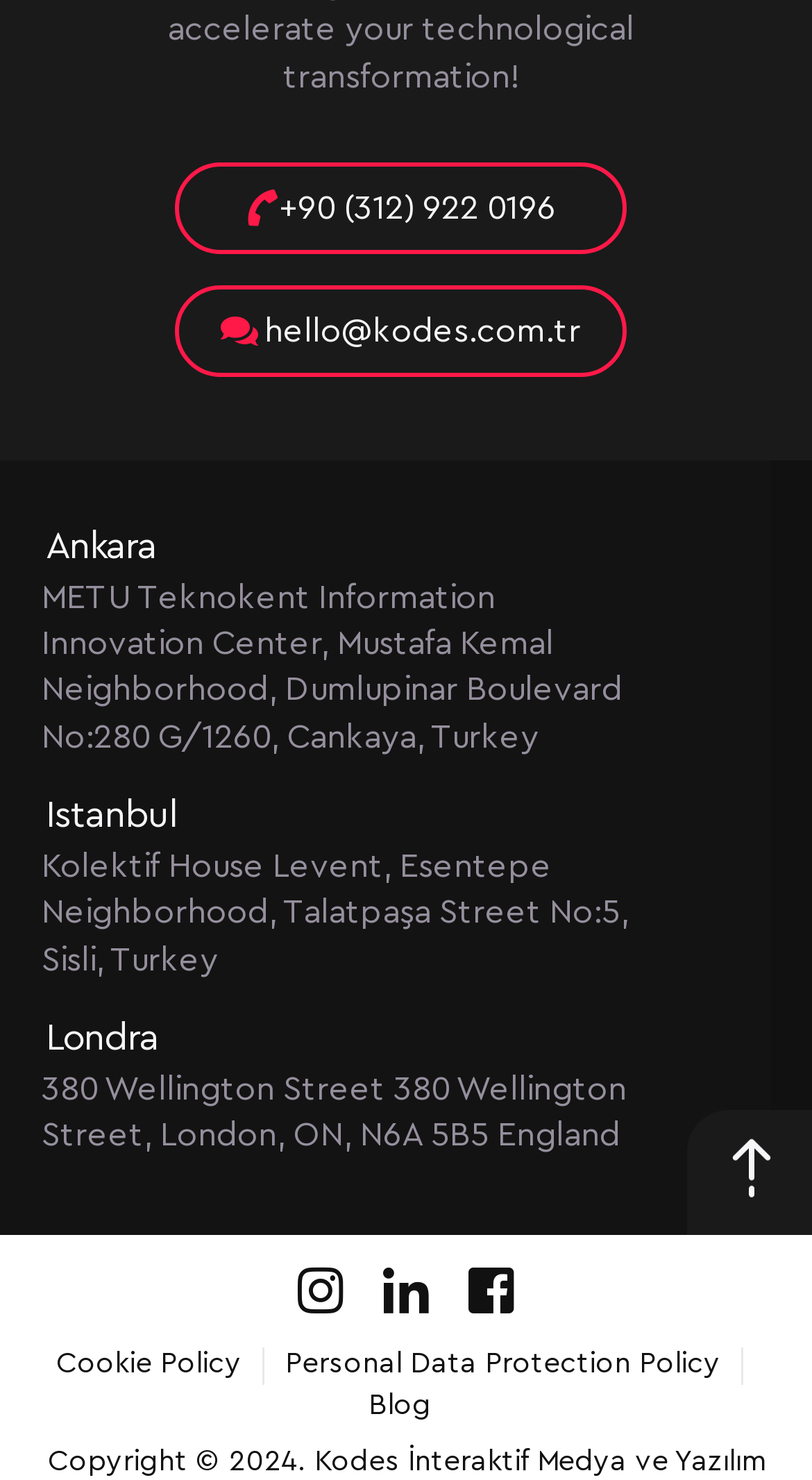Find the bounding box coordinates of the element's region that should be clicked in order to follow the given instruction: "visit the Istanbul office address". The coordinates should consist of four float numbers between 0 and 1, i.e., [left, top, right, bottom].

[0.056, 0.538, 0.218, 0.563]